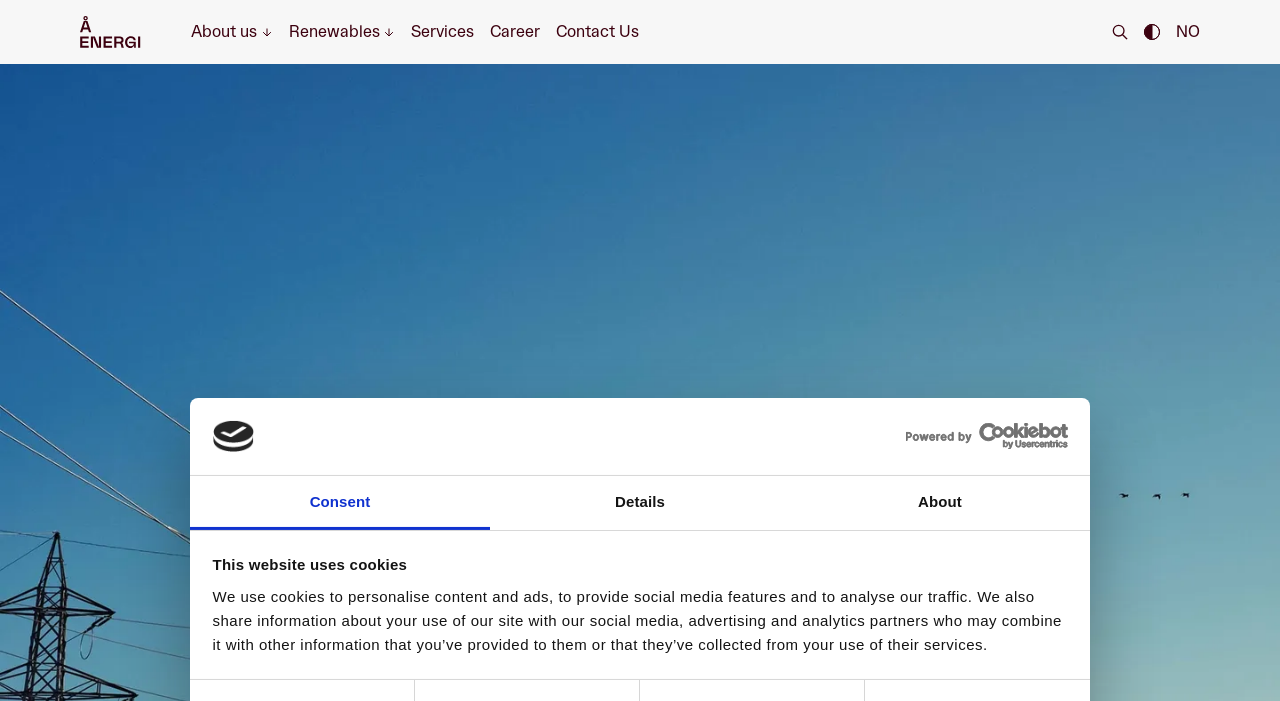Show the bounding box coordinates of the region that should be clicked to follow the instruction: "click the logo."

[0.166, 0.6, 0.199, 0.645]